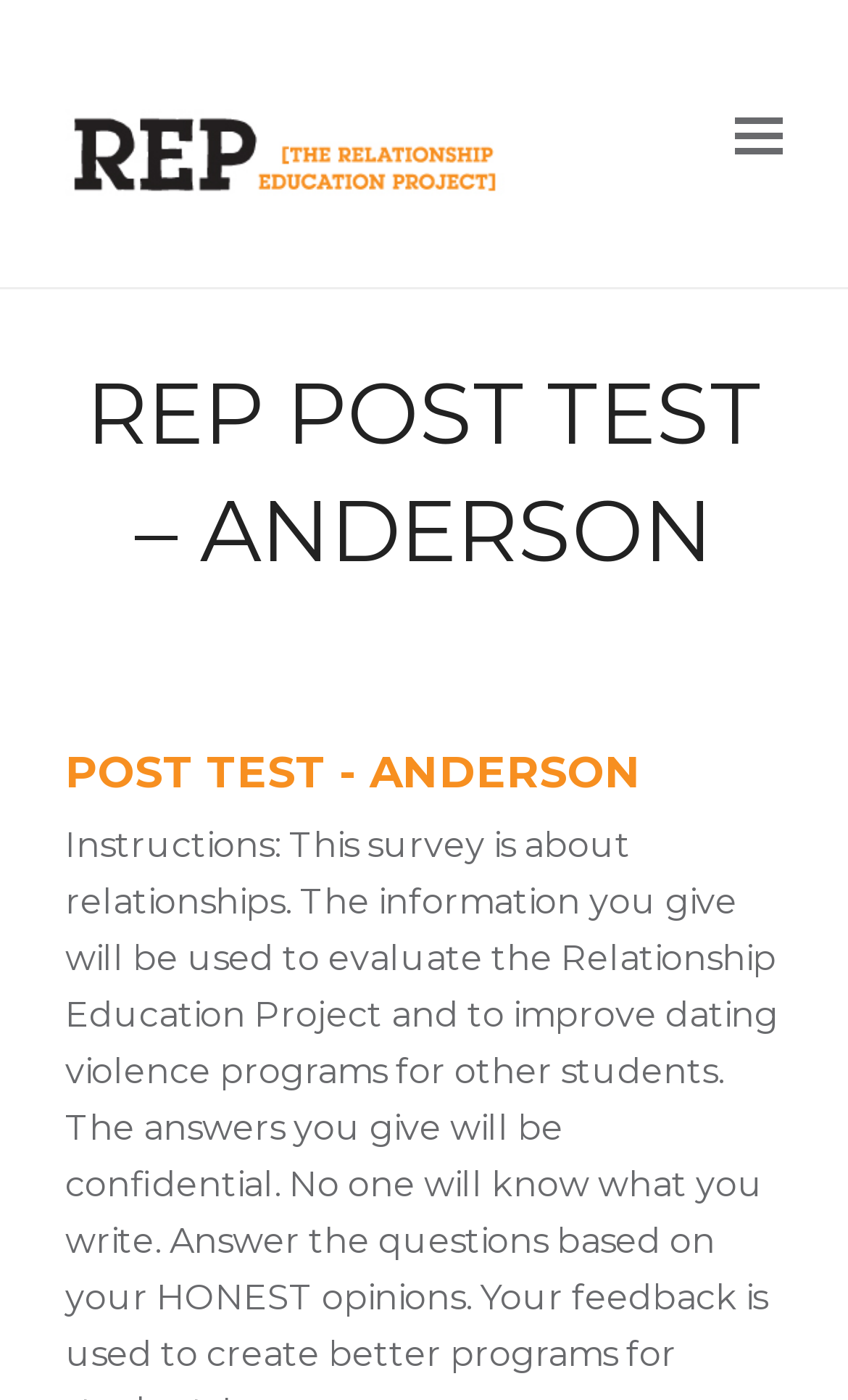Provide a single word or phrase to answer the given question: 
What is the purpose of the button on the top right?

Toggle mobile menu